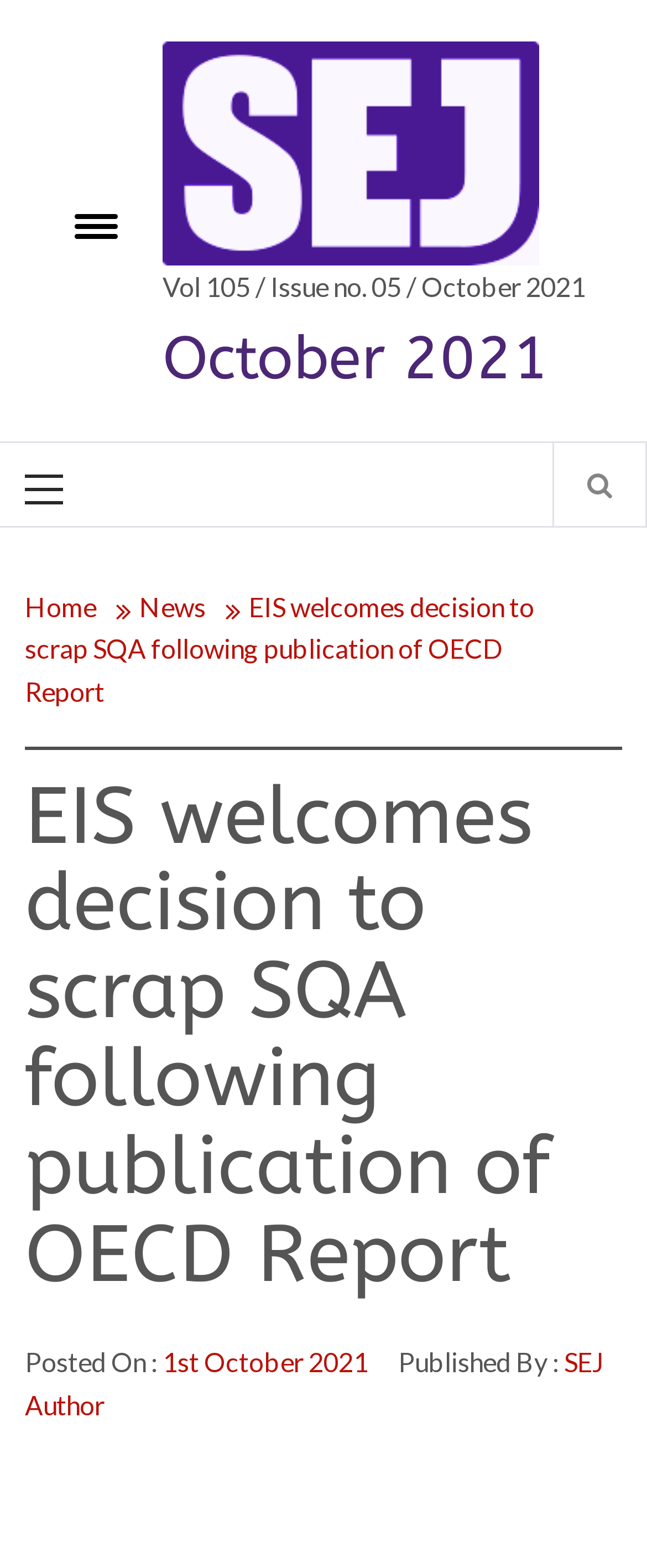Point out the bounding box coordinates of the section to click in order to follow this instruction: "View primary menu".

[0.0, 0.282, 0.136, 0.335]